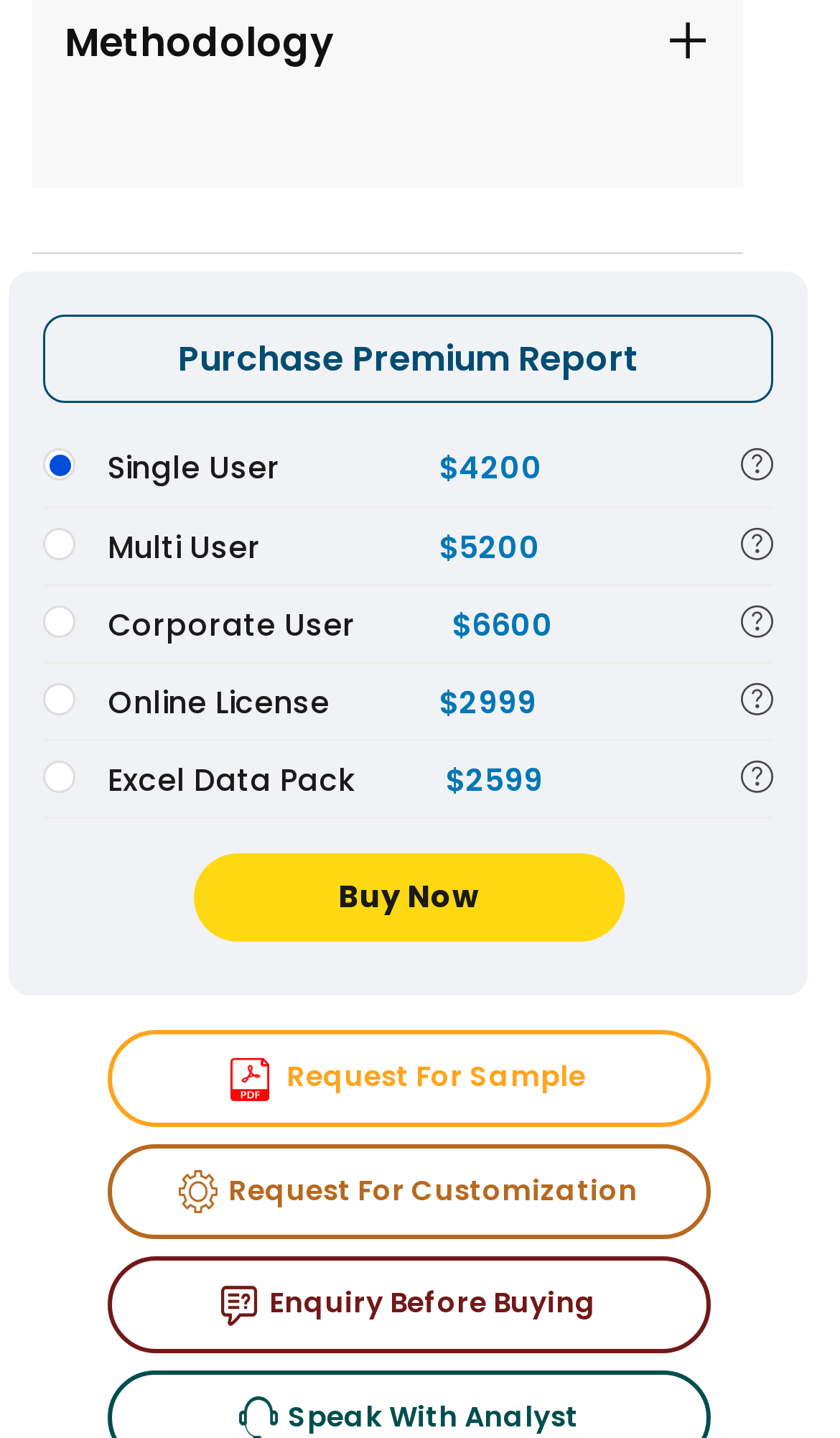What is the price of the Online License?
With the help of the image, please provide a detailed response to the question.

The price of the Online License is $2999, which can be found next to the 'Online License' text on the webpage.